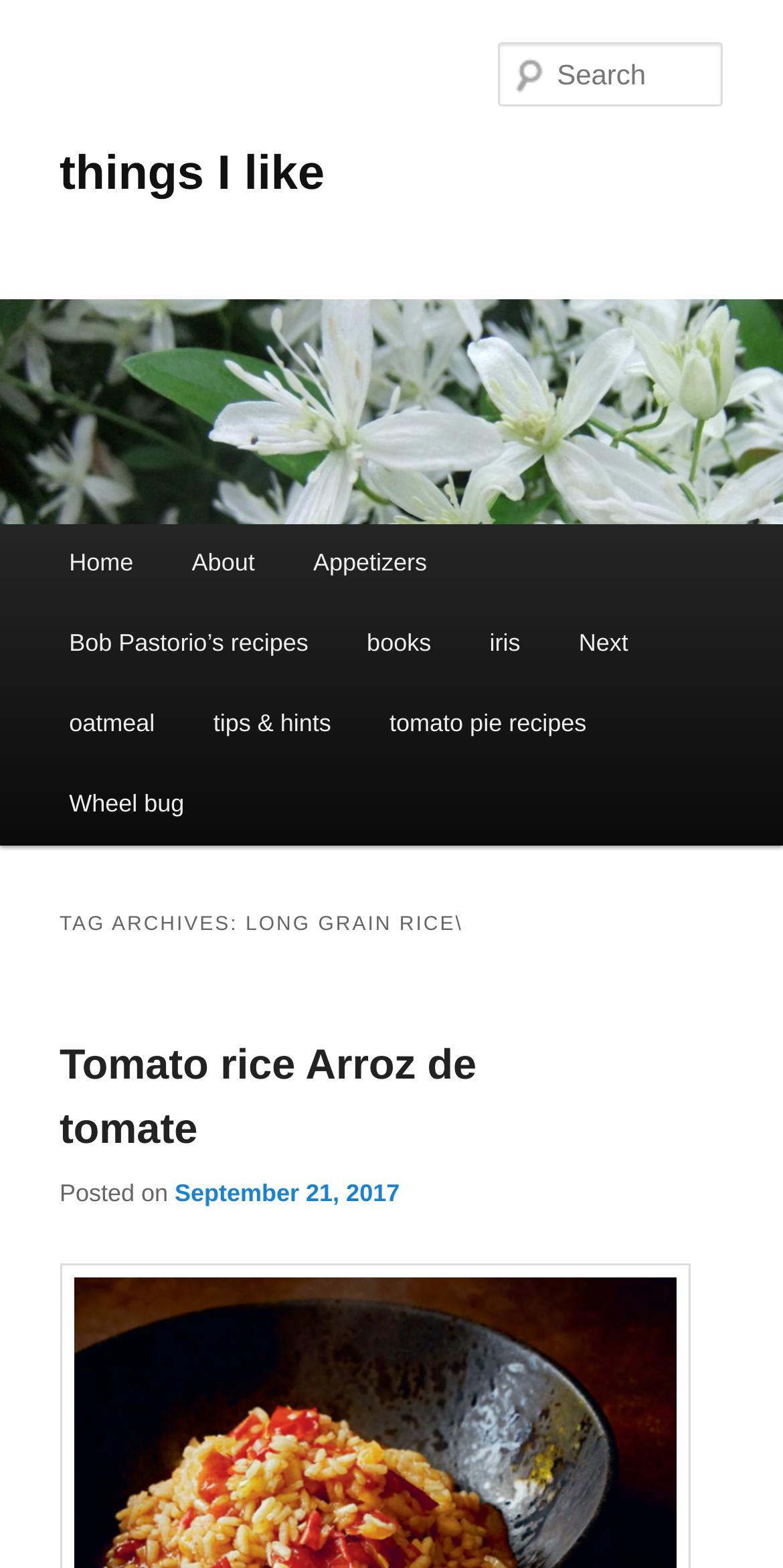Specify the bounding box coordinates of the element's region that should be clicked to achieve the following instruction: "search for something". The bounding box coordinates consist of four float numbers between 0 and 1, in the format [left, top, right, bottom].

[0.637, 0.027, 0.924, 0.068]